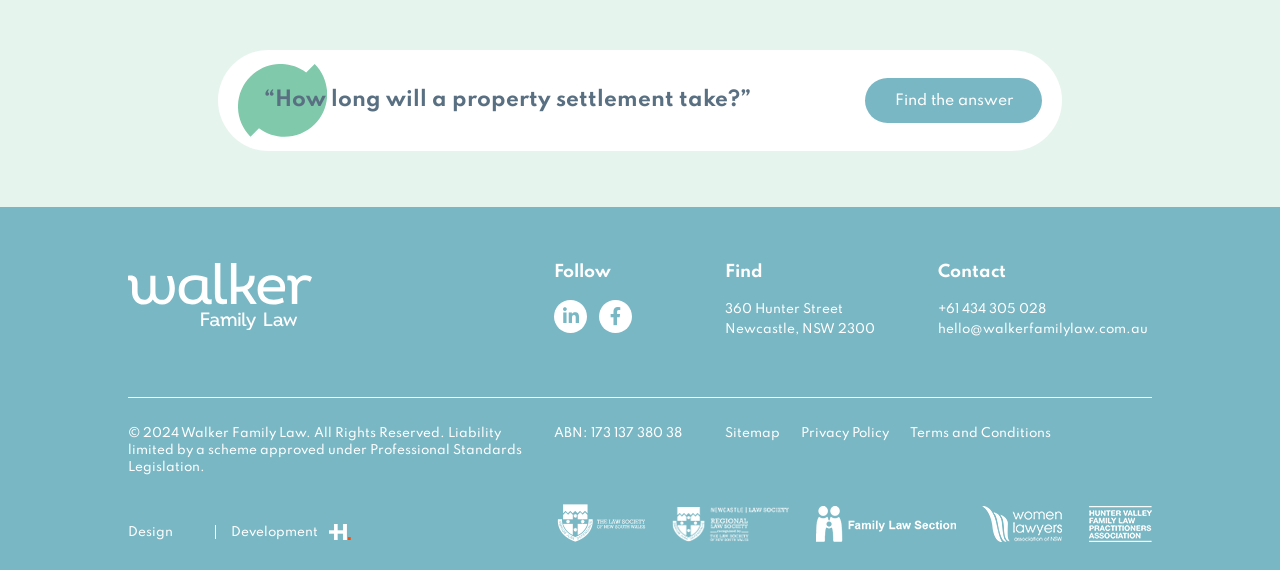What is the copyright year of Walker Family Law?
Using the image, give a concise answer in the form of a single word or short phrase.

2024